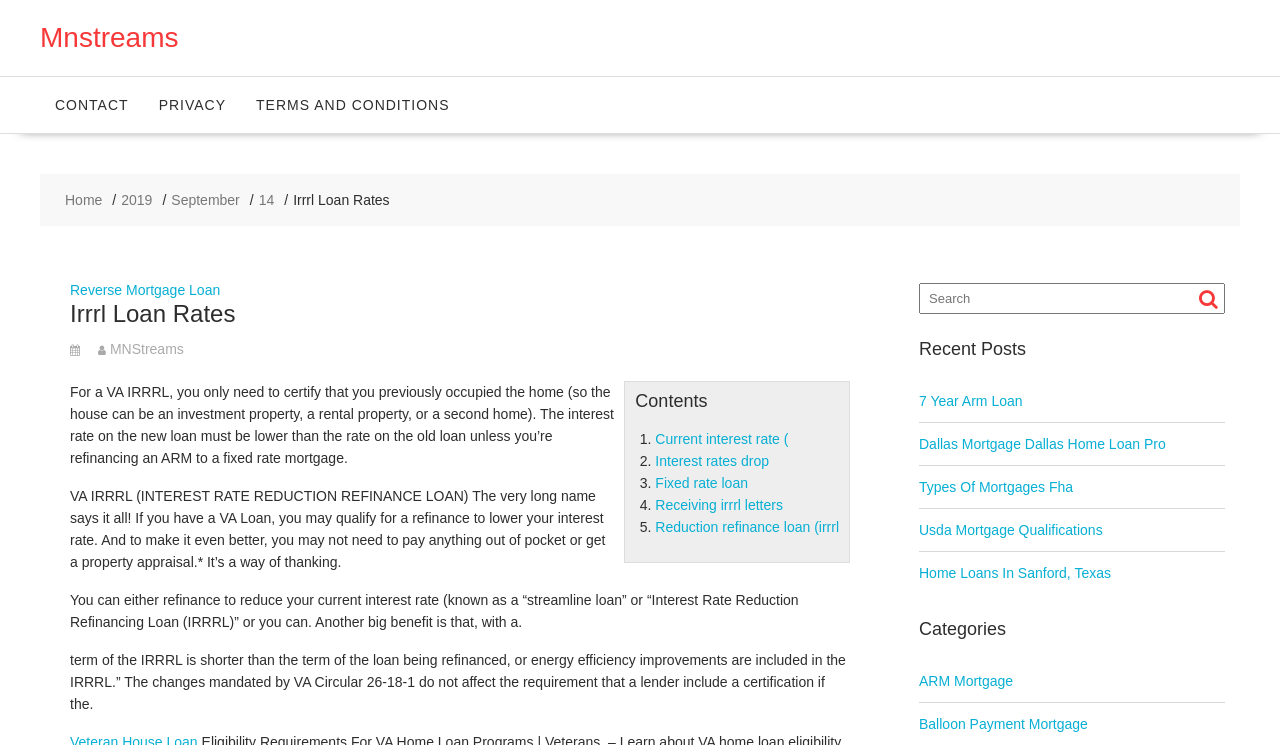Determine the bounding box coordinates for the region that must be clicked to execute the following instruction: "Click on the 'Reverse Mortgage Loan' link".

[0.055, 0.379, 0.172, 0.401]